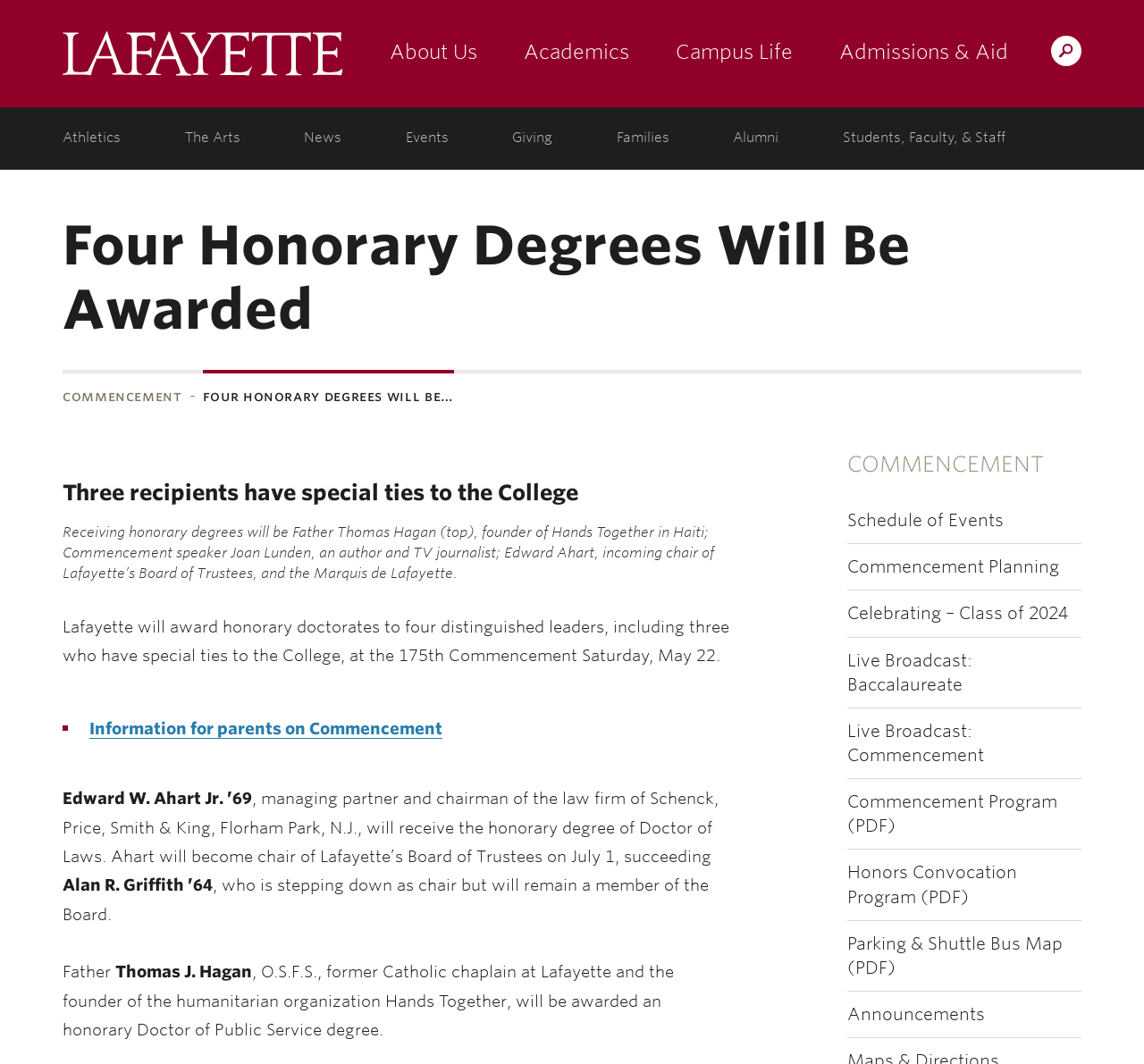Please identify the bounding box coordinates of the area I need to click to accomplish the following instruction: "Click on the 'About Us' link".

[0.341, 0.038, 0.417, 0.06]